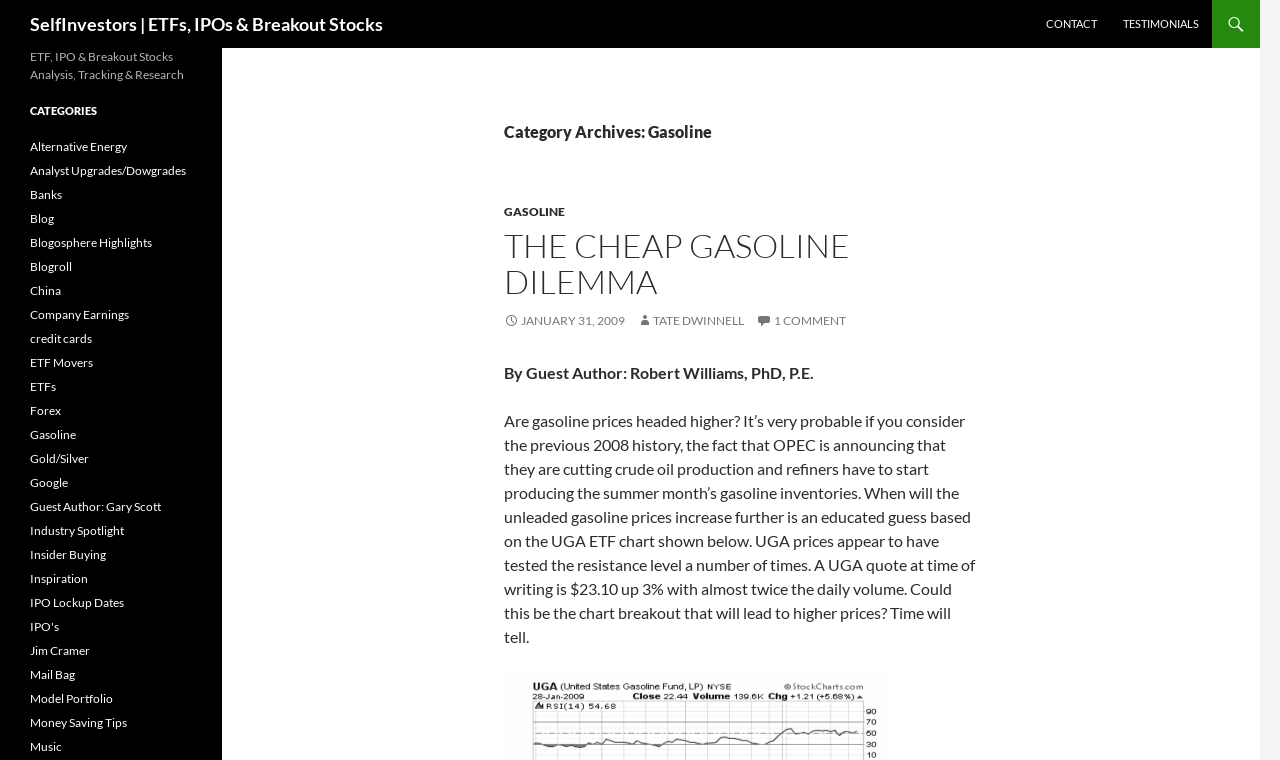Extract the bounding box coordinates for the UI element described as: "Industry Spotlight".

[0.023, 0.688, 0.097, 0.708]